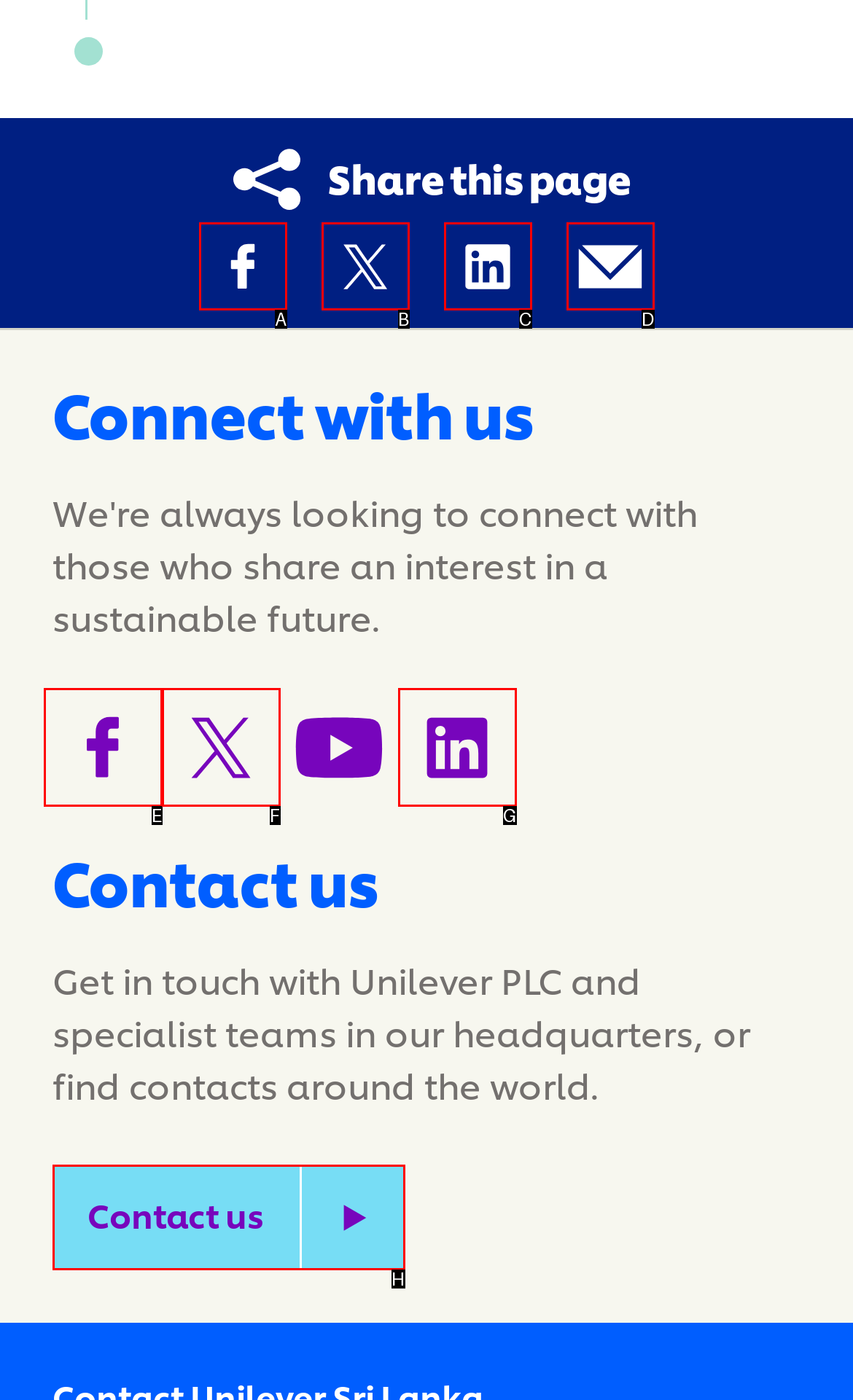Please select the letter of the HTML element that fits the description: Share this page on Facebook. Answer with the option's letter directly.

A